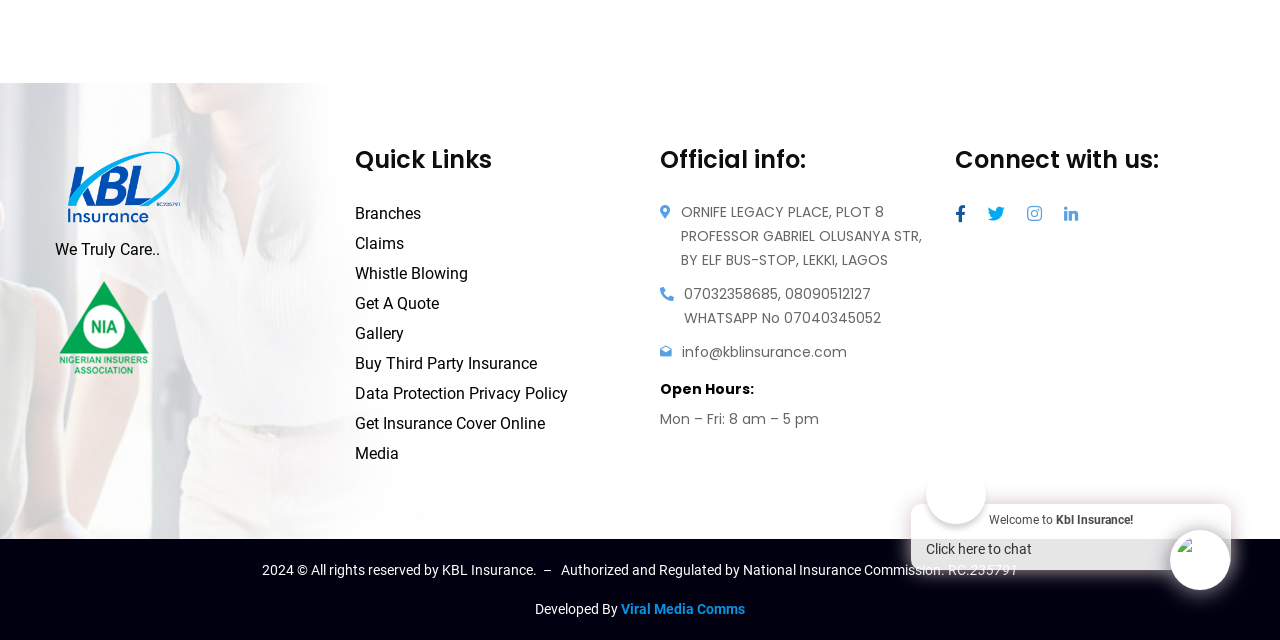Using the webpage screenshot, find the UI element described by Whistle Blowing. Provide the bounding box coordinates in the format (top-left x, top-left y, bottom-right x, bottom-right y), ensuring all values are floating point numbers between 0 and 1.

[0.277, 0.405, 0.366, 0.452]